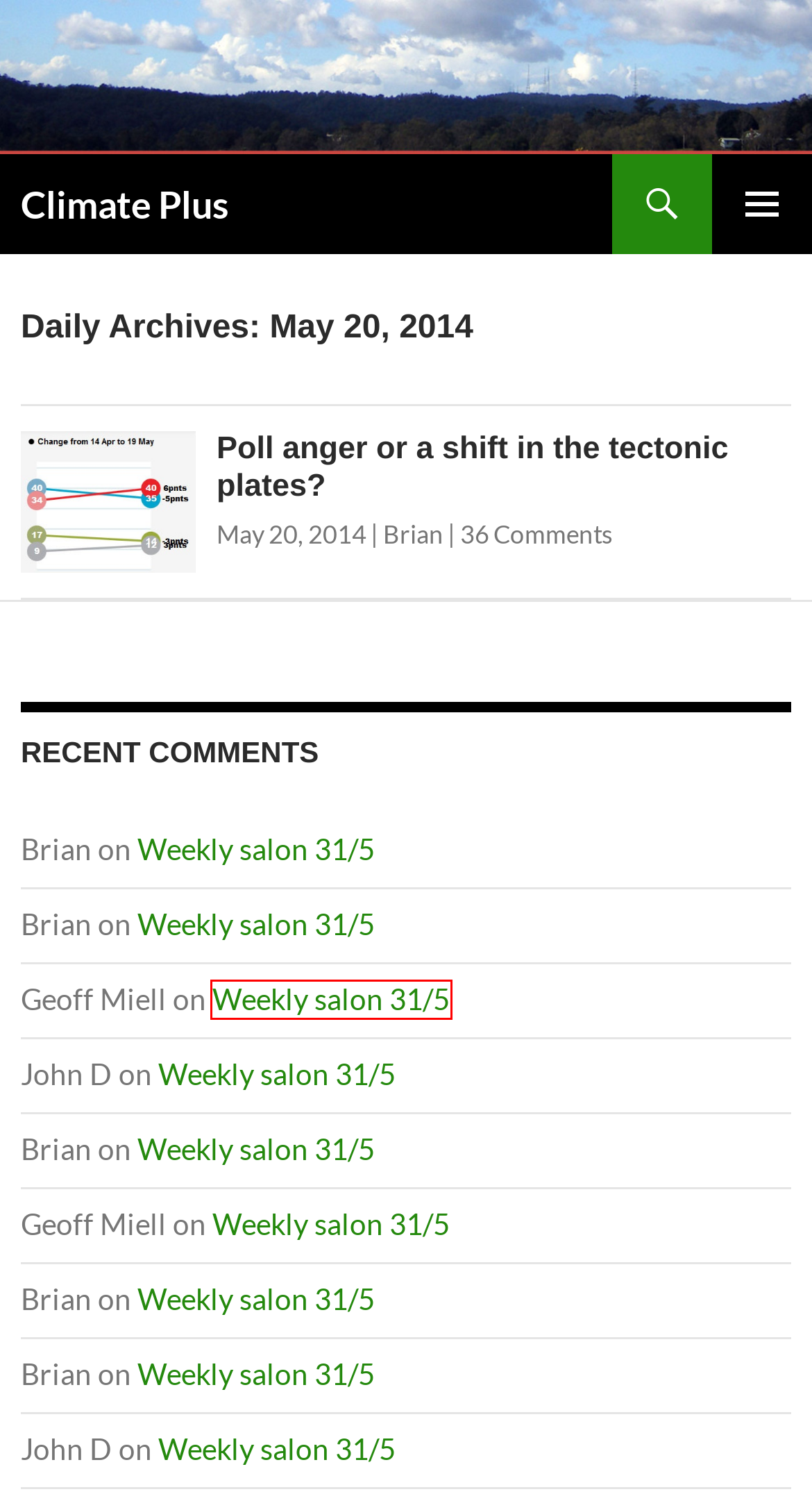You have a screenshot of a webpage with a red bounding box around an element. Choose the best matching webpage description that would appear after clicking the highlighted element. Here are the candidates:
A. Climate Plus | Climate change, sustainability, plus sundry other stuff
B. Culture | Climate Plus
C. emissions targets | Climate Plus
D. Weekly salon 31/5 | Climate Plus
E. climate impacts | Climate Plus
F. Poll anger or a shift in the tectonic plates? | Climate Plus
G. Sundries | Climate Plus
H. Politics & Government | Climate Plus

D